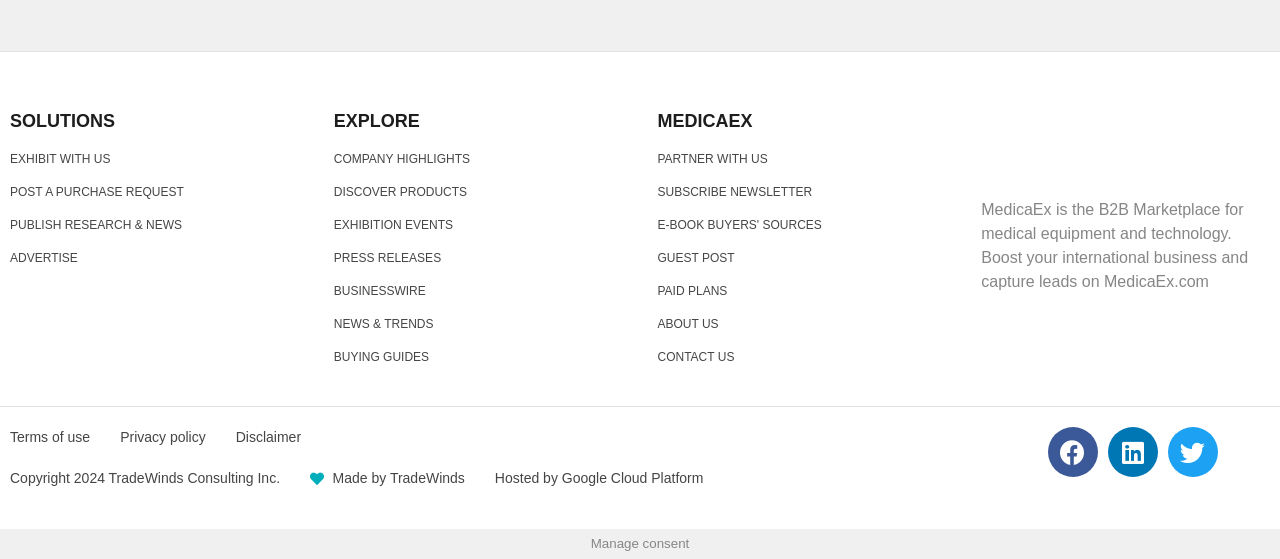Please find the bounding box coordinates of the element's region to be clicked to carry out this instruction: "Subscribe newsletter".

[0.514, 0.328, 0.635, 0.36]